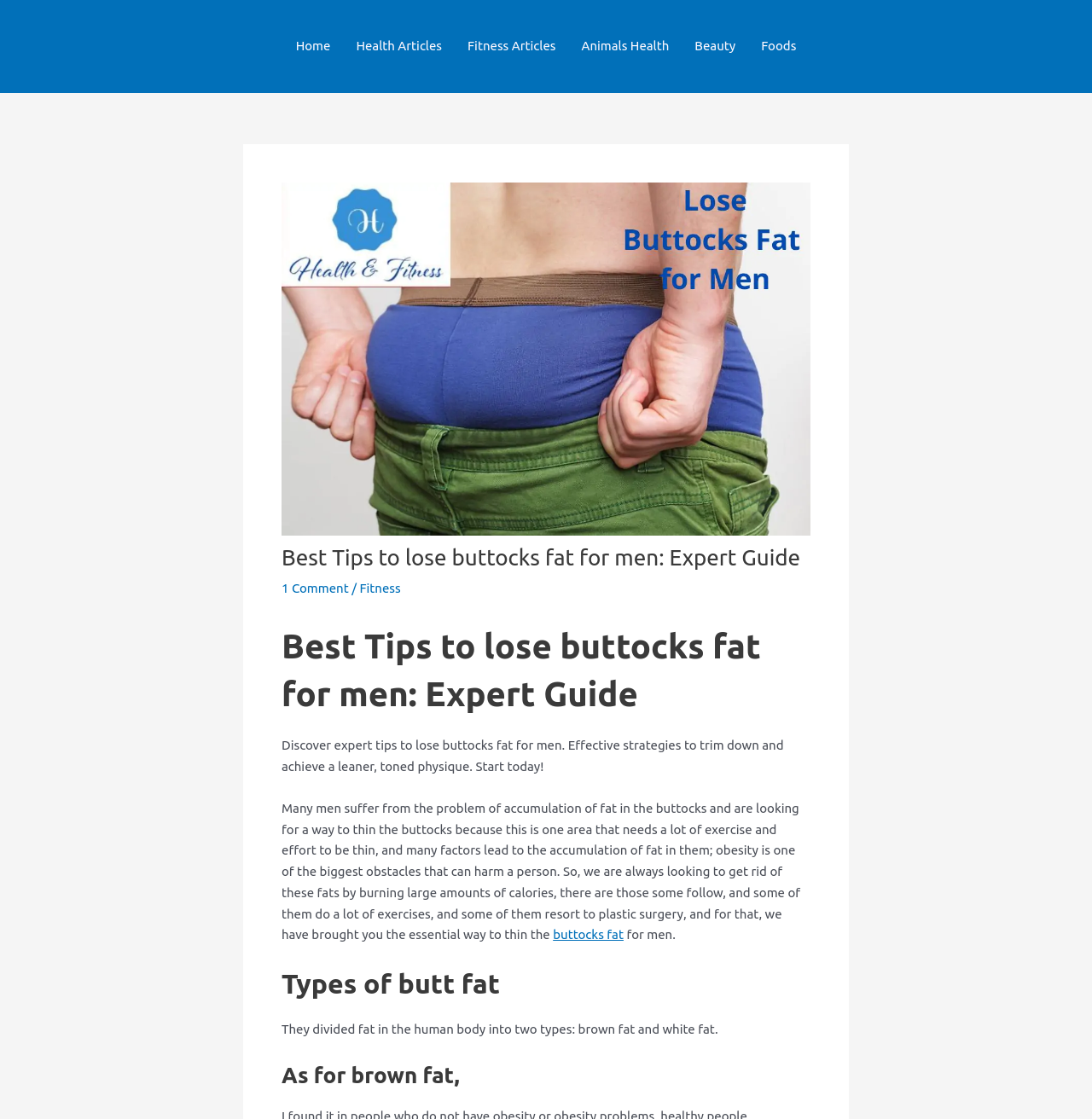Use a single word or phrase to answer the question:
What is the navigation menu item after 'Health Articles'?

Fitness Articles